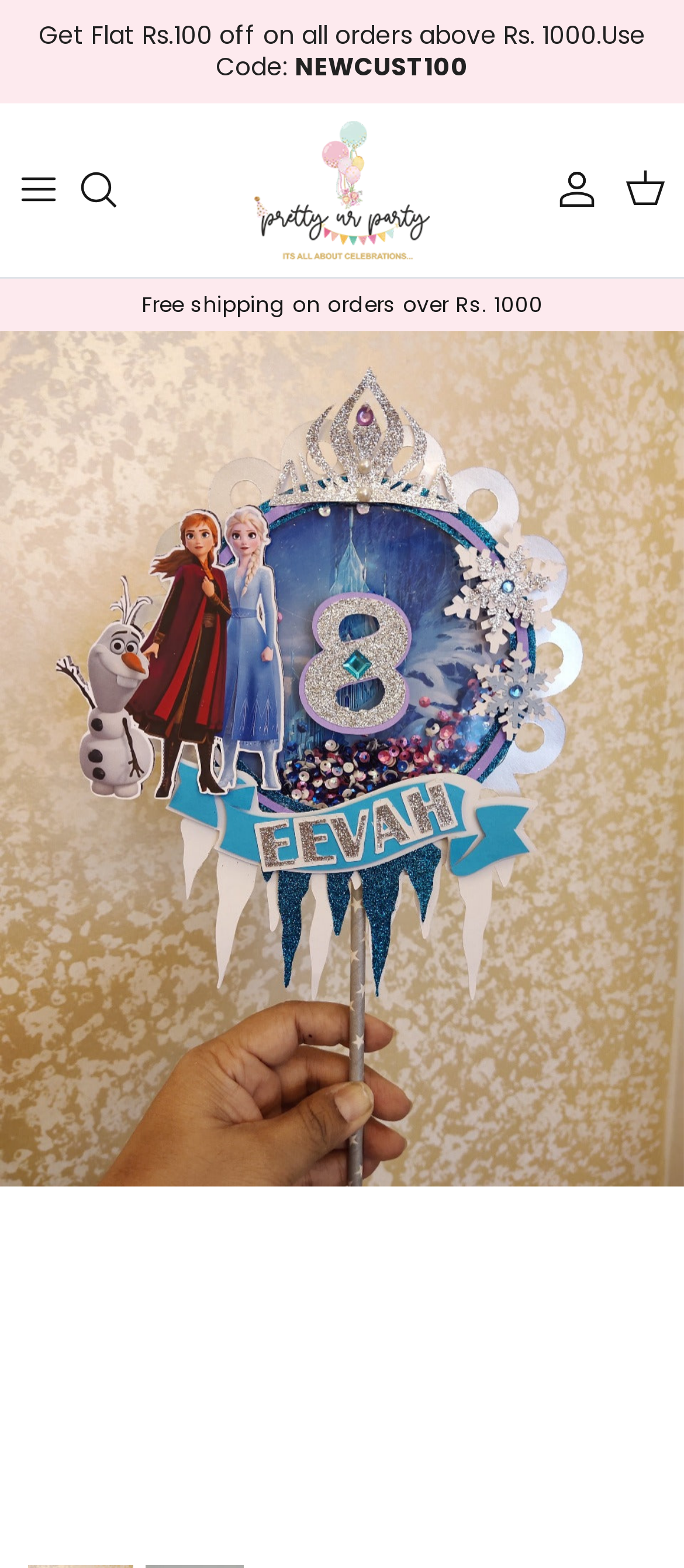What is the minimum order value for free shipping?
Based on the image, give a one-word or short phrase answer.

Rs. 1000